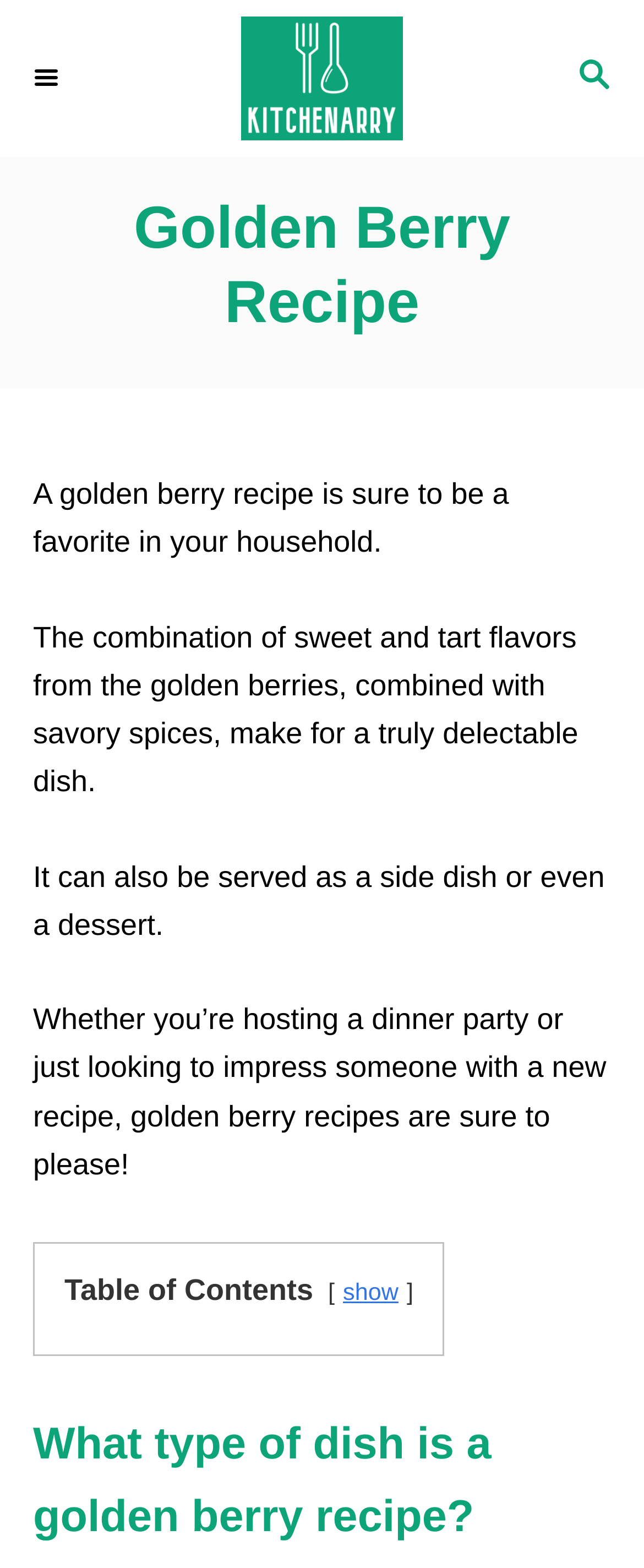What is the main topic of the webpage?
Examine the screenshot and reply with a single word or phrase.

Golden Berry Recipe